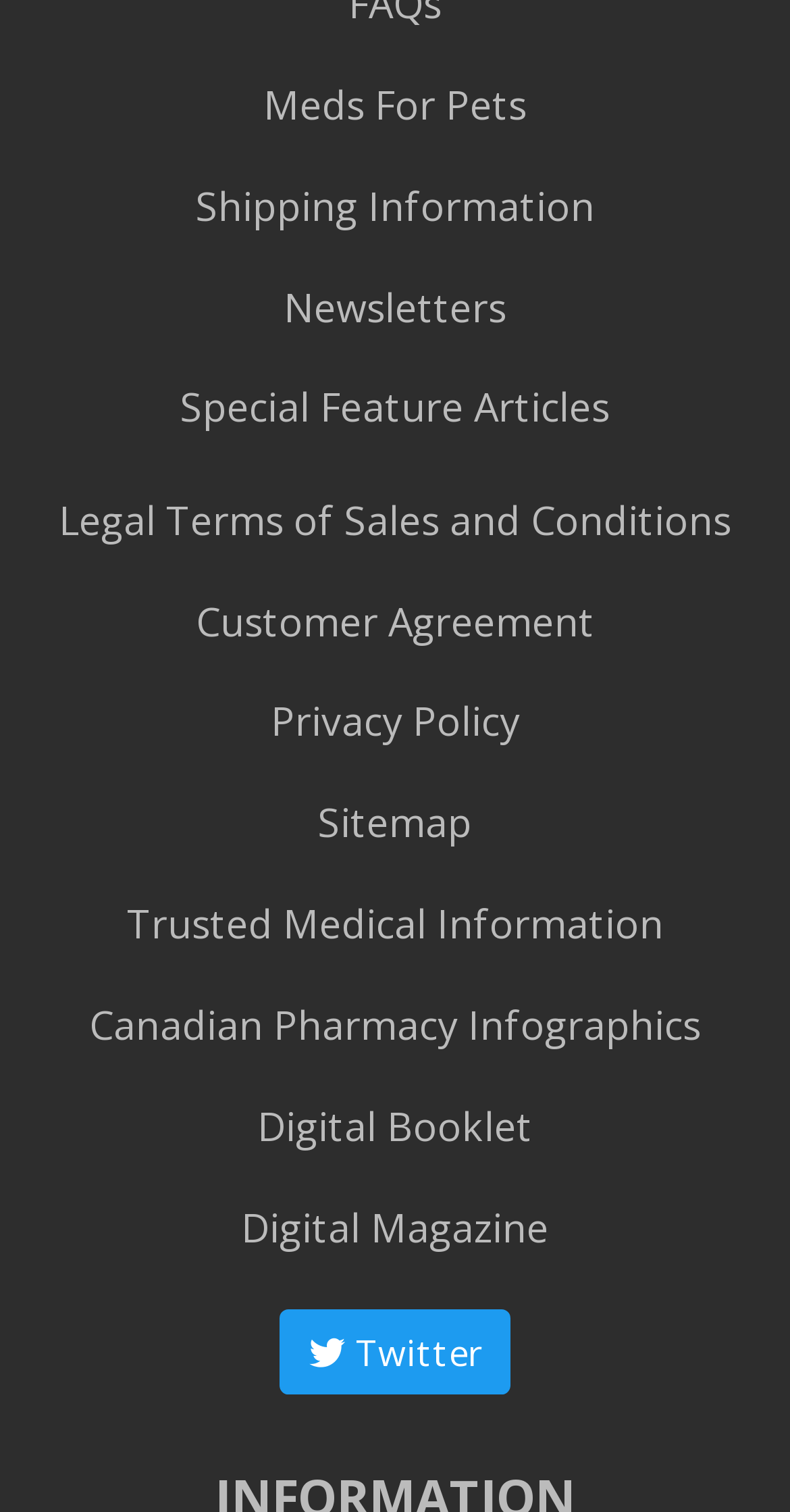Determine the bounding box coordinates for the clickable element required to fulfill the instruction: "browse December 2022". Provide the coordinates as four float numbers between 0 and 1, i.e., [left, top, right, bottom].

None